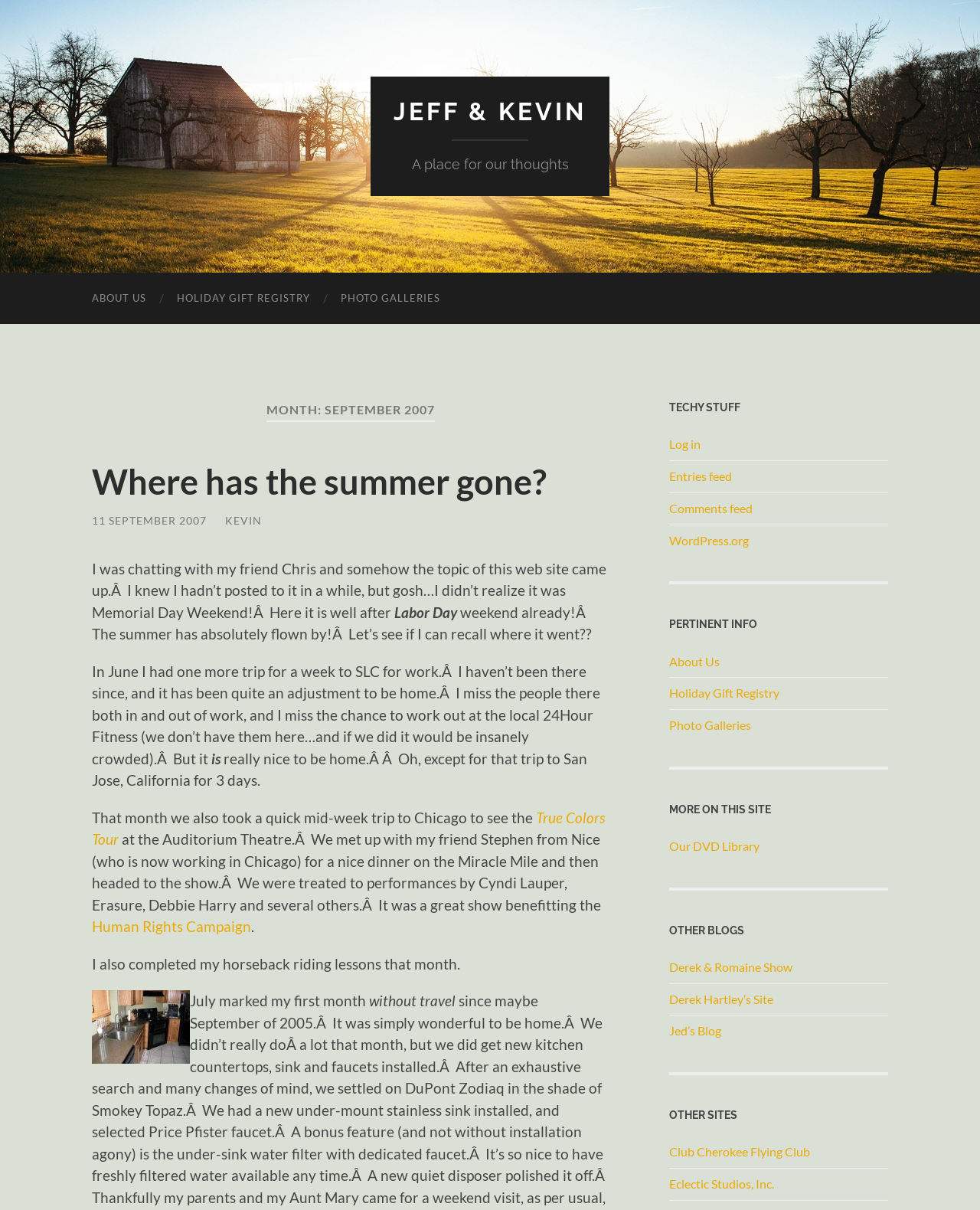Provide the bounding box coordinates of the section that needs to be clicked to accomplish the following instruction: "View PHOTO GALLERIES."

[0.332, 0.225, 0.465, 0.268]